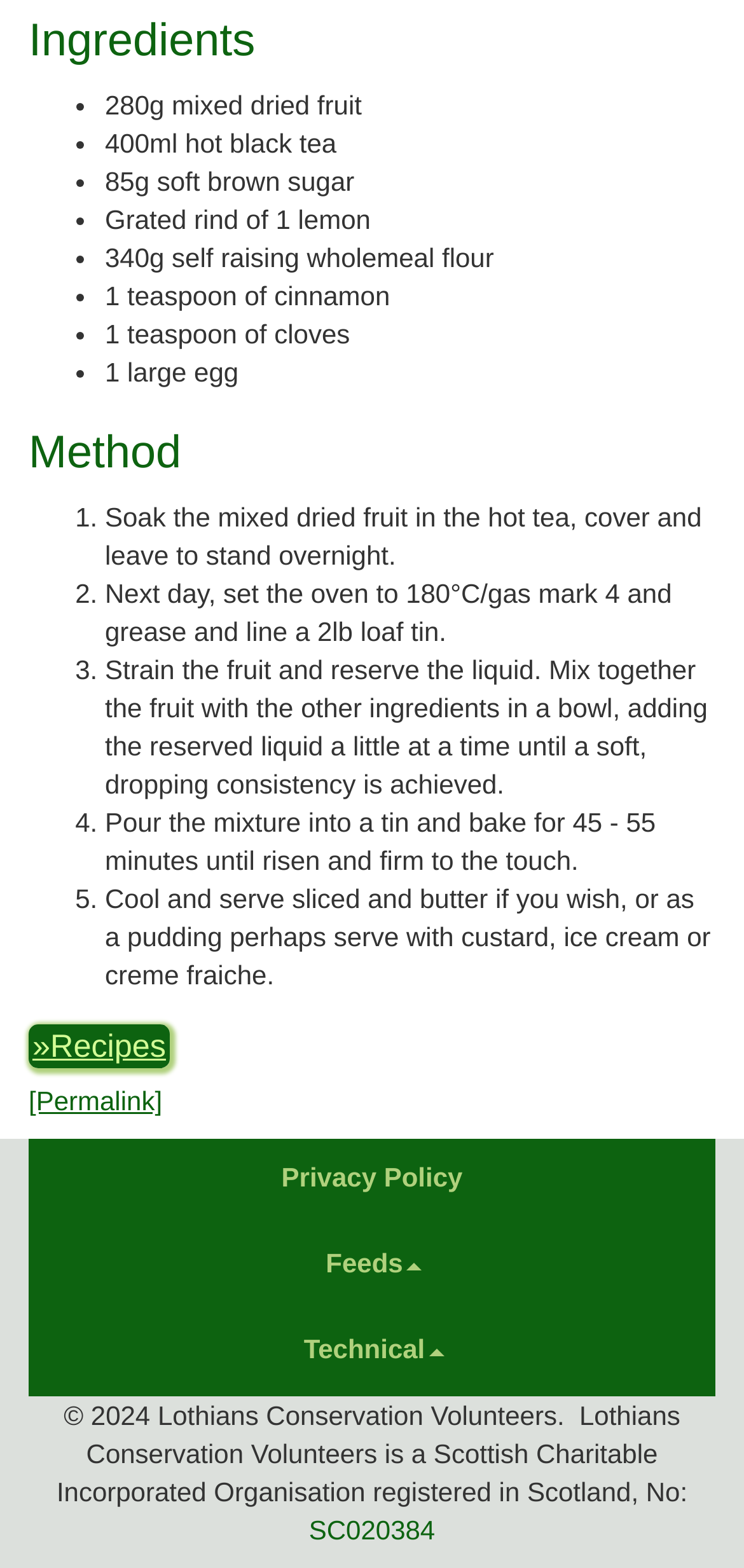Determine the bounding box coordinates (top-left x, top-left y, bottom-right x, bottom-right y) of the UI element described in the following text: Privacy Policy

[0.038, 0.727, 0.962, 0.775]